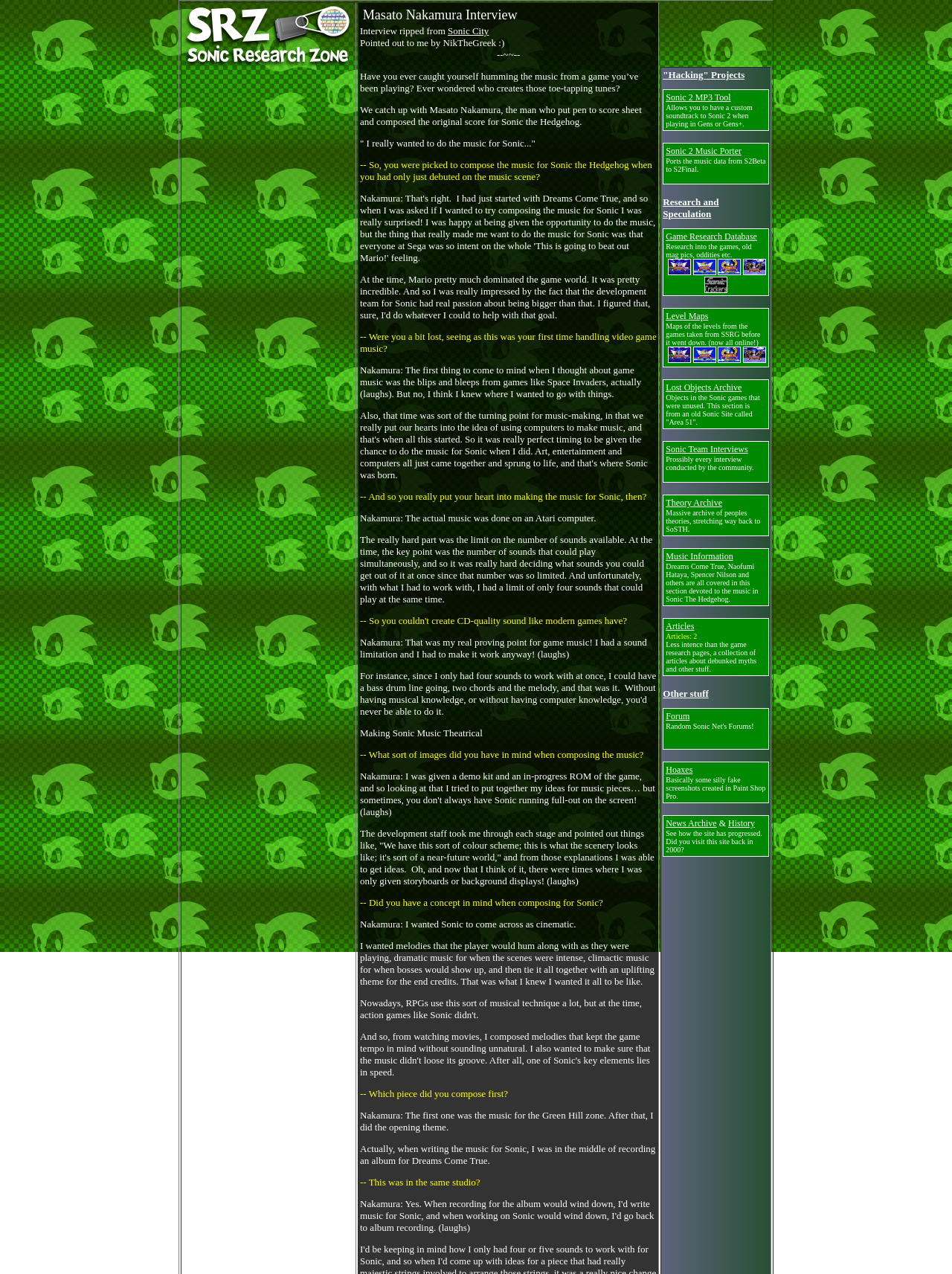What was Nakamura's goal for the music in Sonic?
Using the visual information, answer the question in a single word or phrase.

To make it cinematic